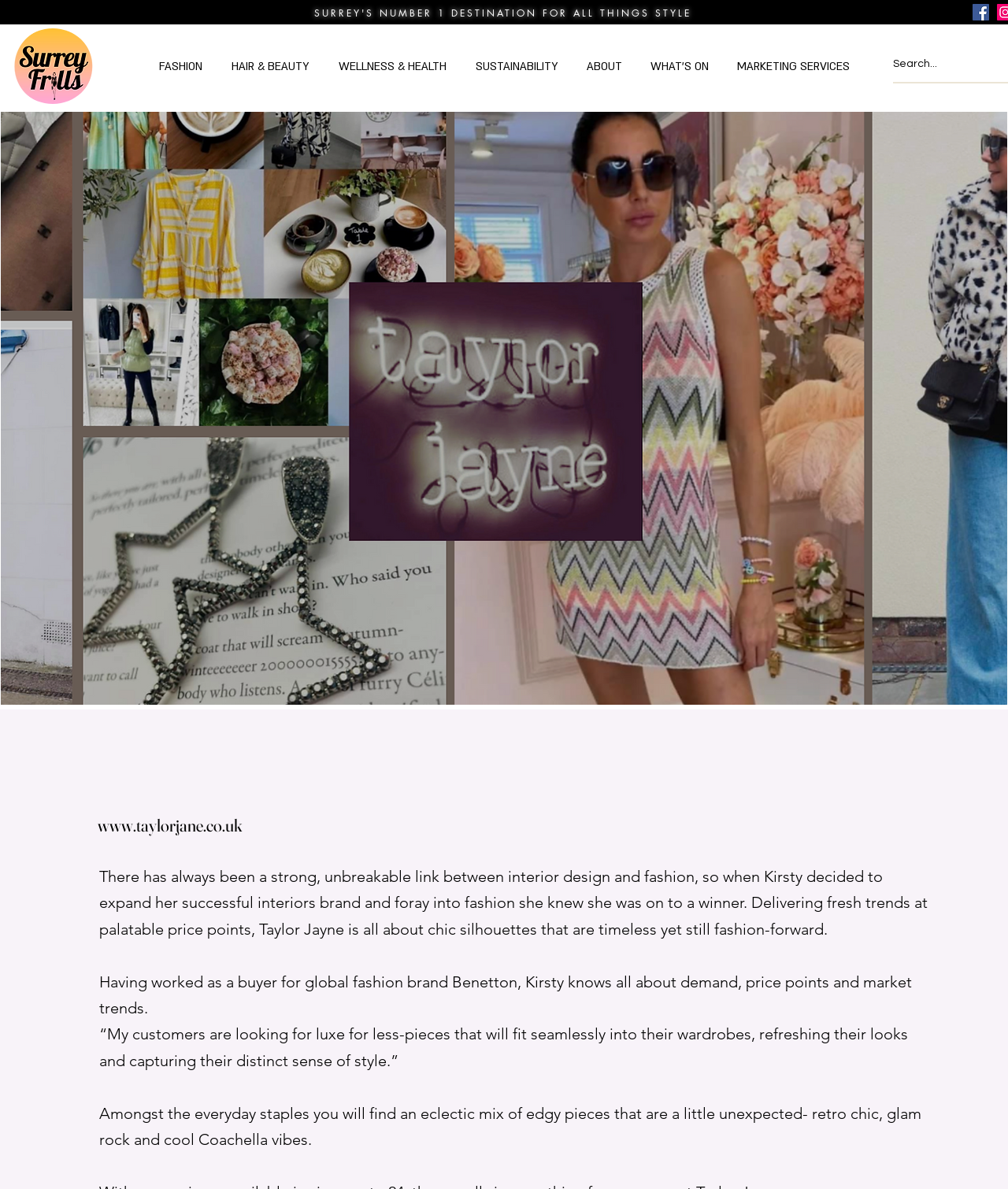Find the bounding box coordinates of the element I should click to carry out the following instruction: "Share the content on Facebook".

None